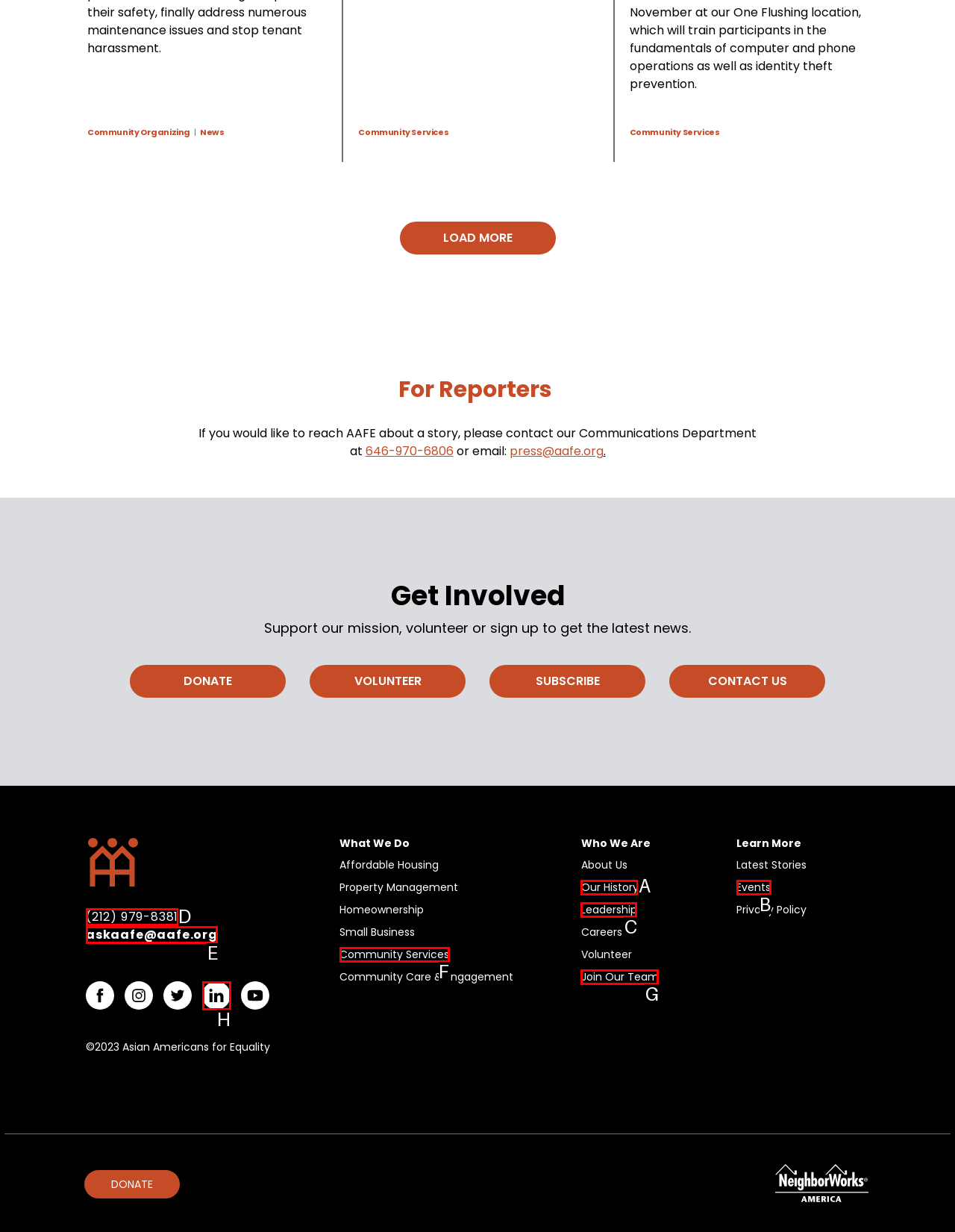Identify the letter corresponding to the UI element that matches this description: Join Our Team
Answer using only the letter from the provided options.

G